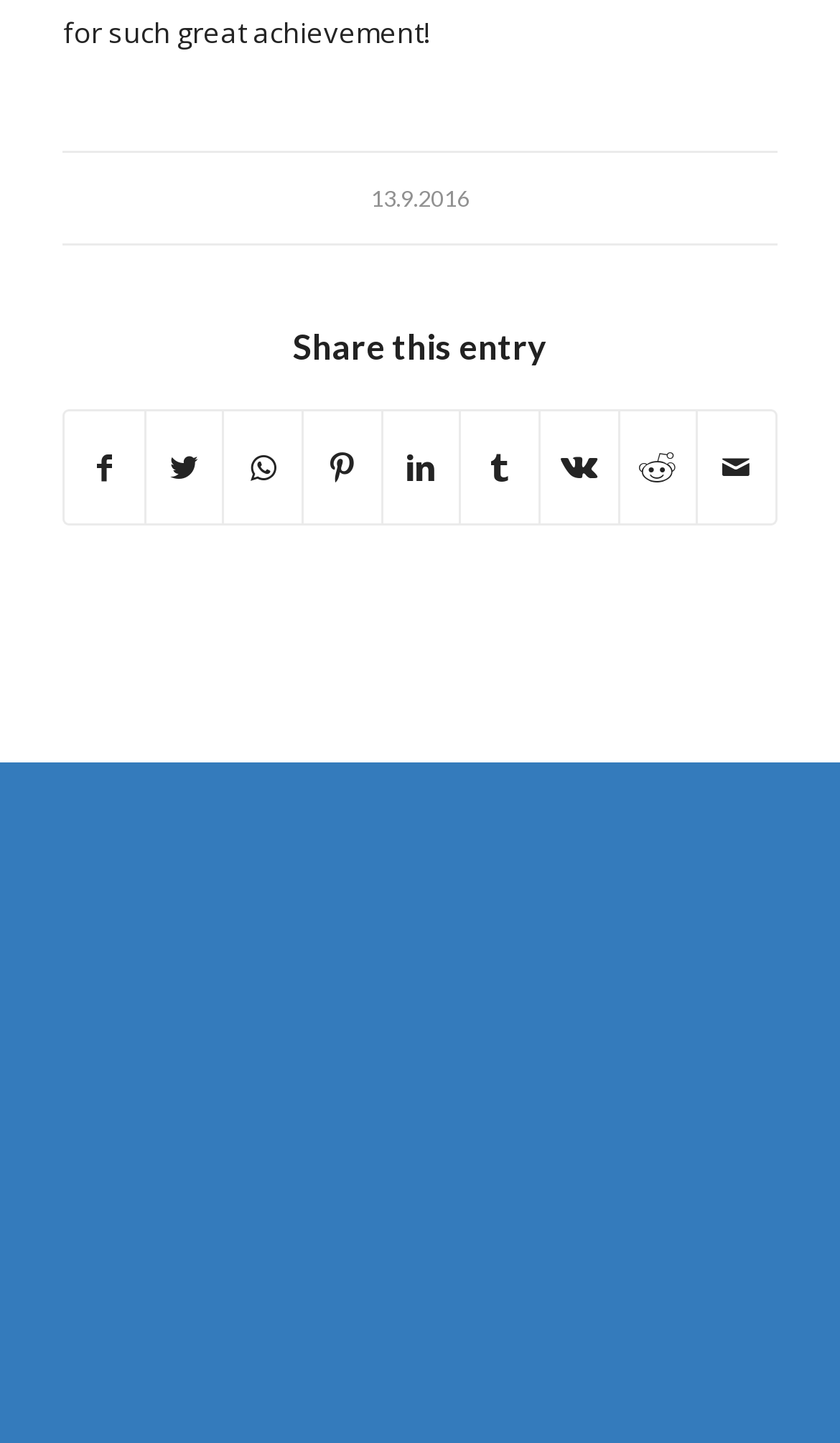Respond with a single word or phrase:
What is the date of the entry?

13.9.2016